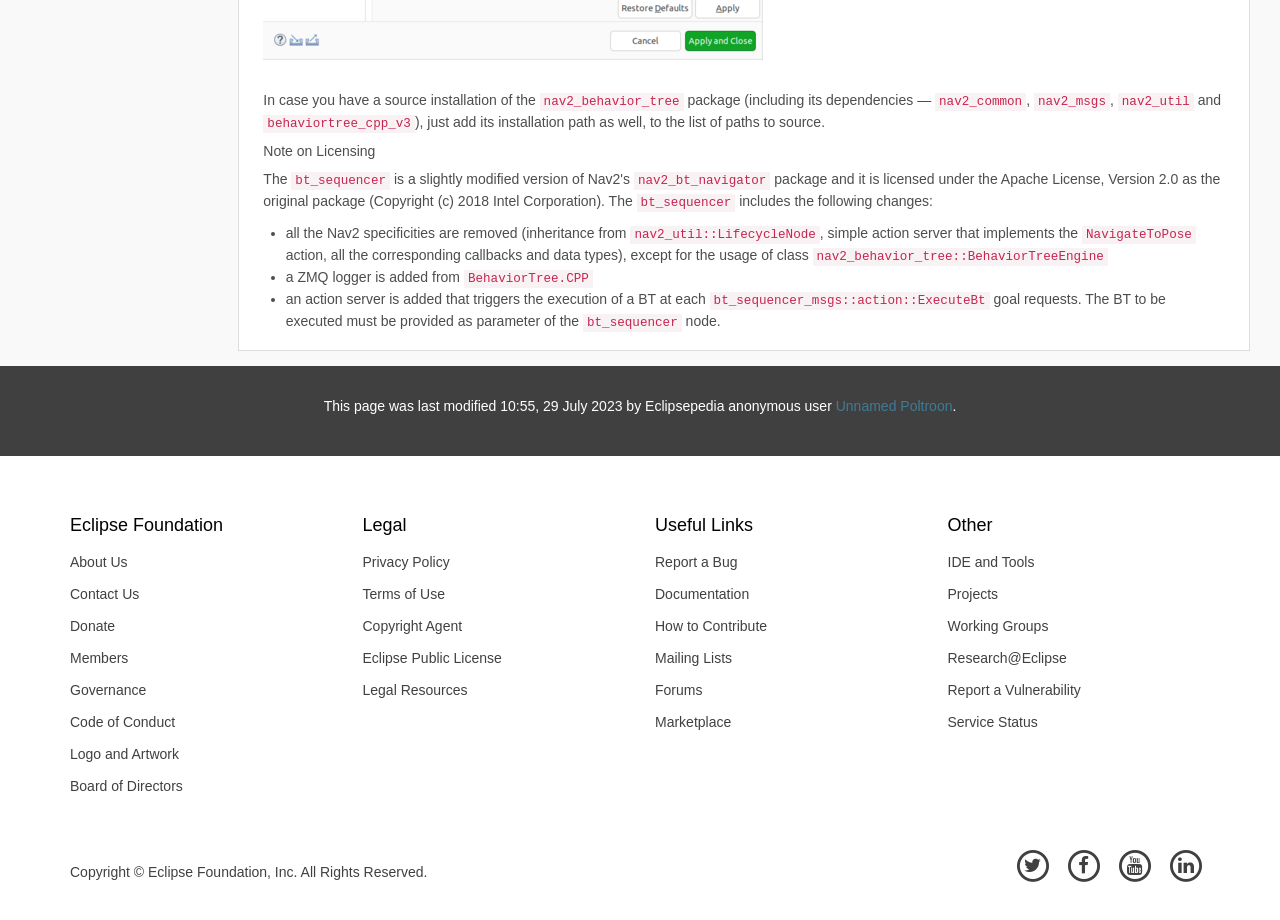Find the bounding box coordinates for the area that must be clicked to perform this action: "Check the 'Service Status'".

[0.729, 0.767, 0.945, 0.802]